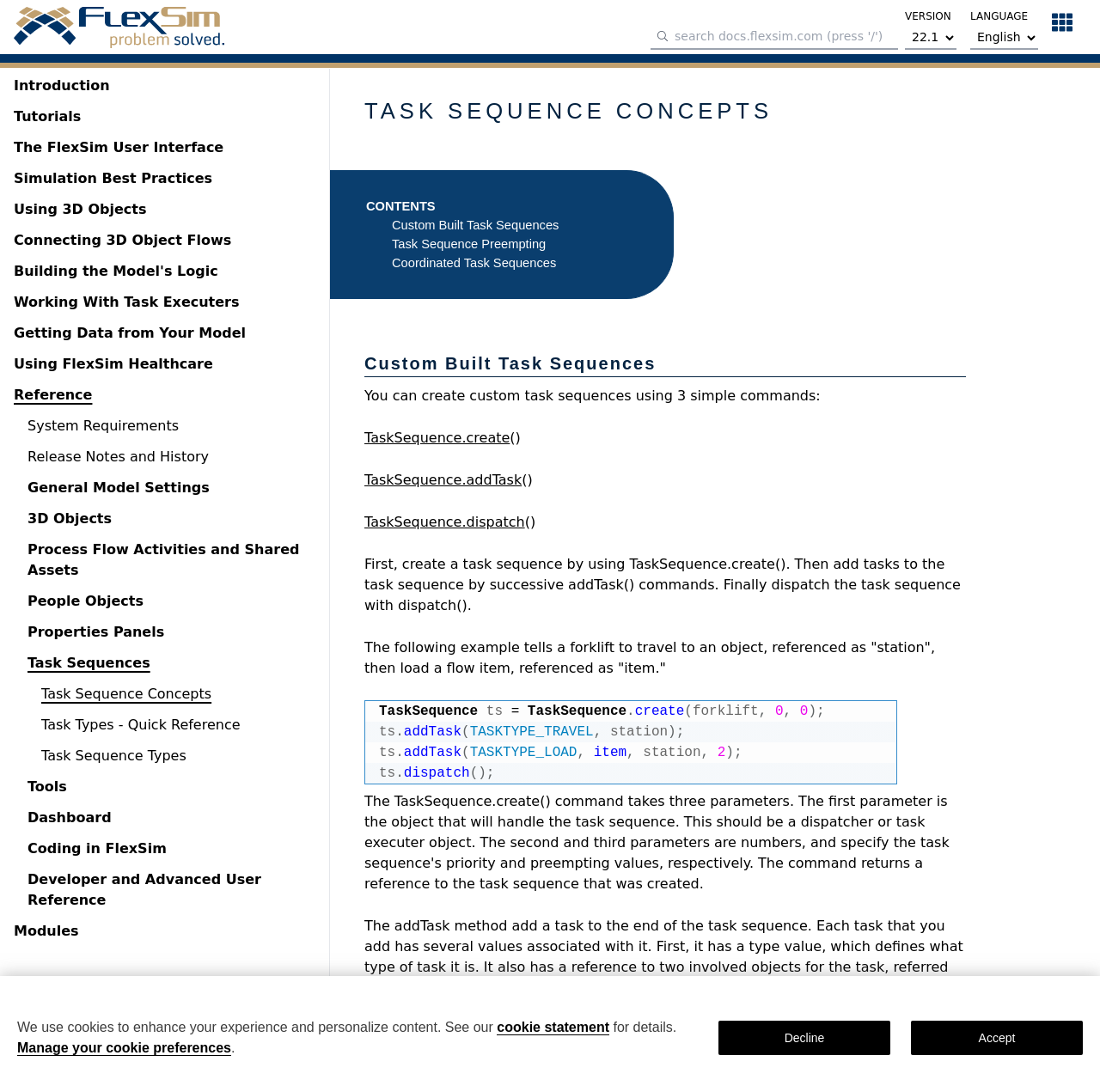Provide the bounding box coordinates of the section that needs to be clicked to accomplish the following instruction: "create a custom task sequence."

[0.356, 0.2, 0.508, 0.213]